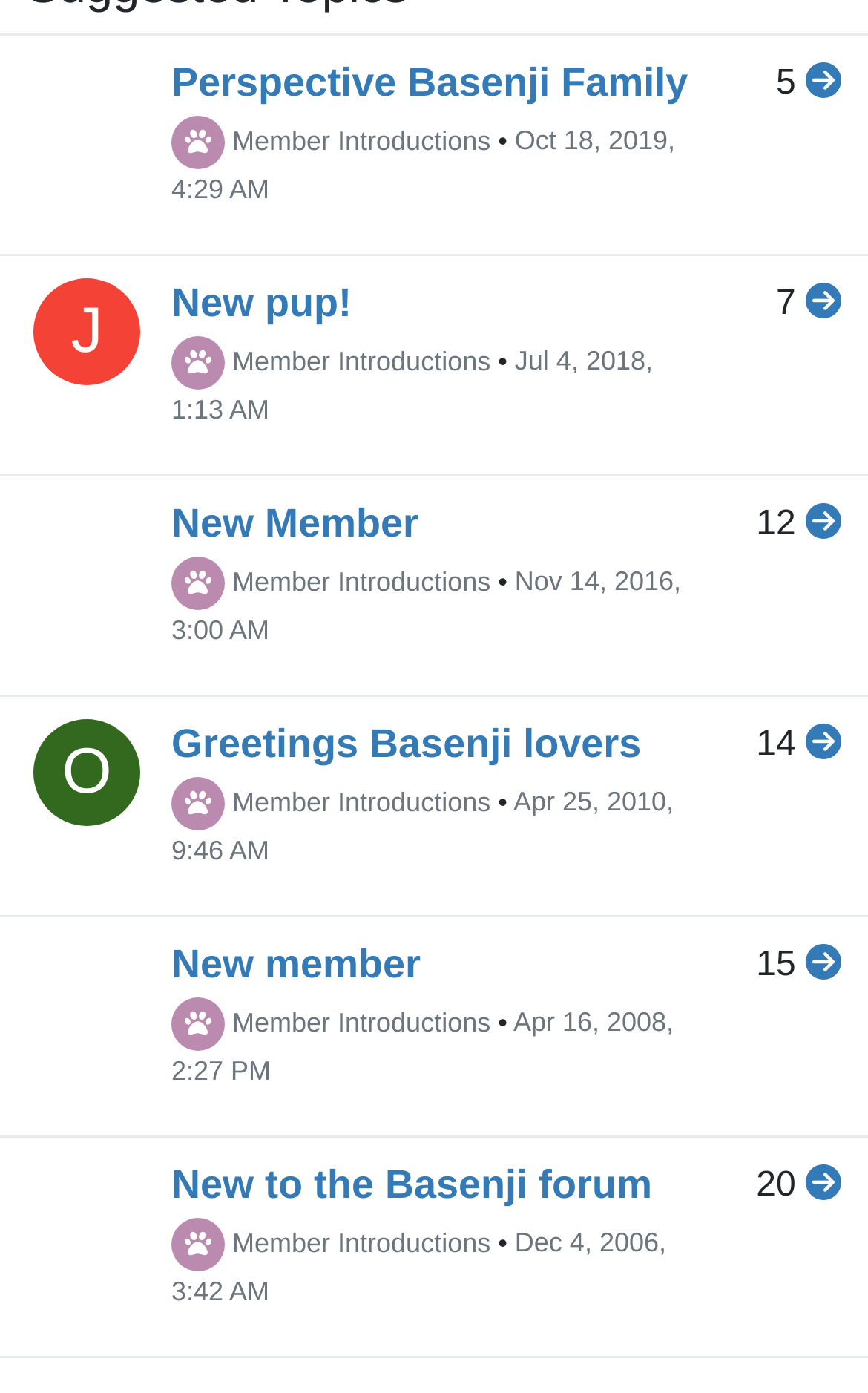Please respond to the question using a single word or phrase:
How many posts are there in the 'Member Introductions' section?

5